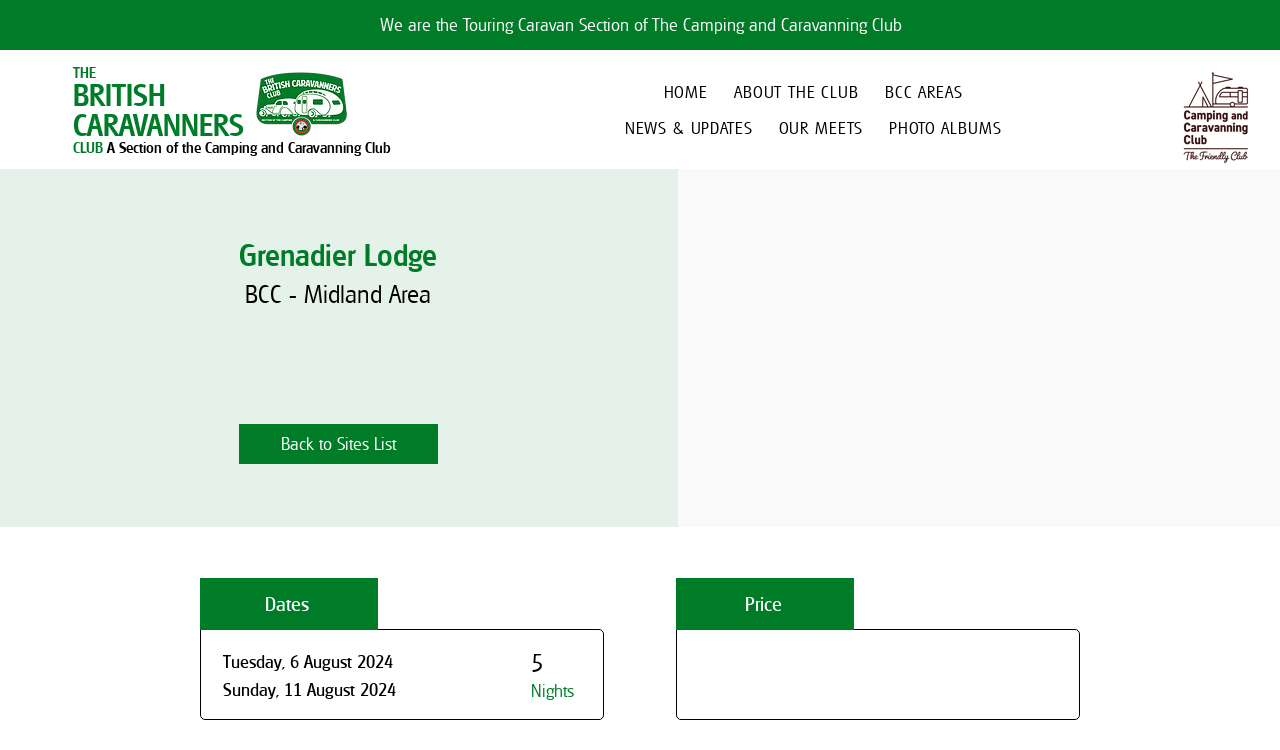Give a complete and precise description of the webpage's appearance.

The webpage appears to be a website for the Touring Caravan Section of The Camping and Caravanning Club, specifically showcasing information about Grenadier Lodge. 

At the top of the page, there is a header section that contains the club's name in multiple parts, with "THE", "BRITISH", "CARAVANNERS", and "CLUB" displayed separately. Below this, there is a logo of the British Caravanners Club (BCC) and a secondary logo of the Camping and Caravanning Club. 

To the right of the logos, there is a navigation menu with links to "HOME", "ABOUT THE CLUB", "BCC AREAS", "NEWS & UPDATES", "OUR MEETS", and "PHOTO ALBUMS". The "ABOUT THE CLUB" and "OUR MEETS" links have dropdown menus.

Below the navigation menu, there is a section that displays information about Grenadier Lodge, with headings "BCC - Midland Area" and "Grenadier Lodge". 

Further down the page, there is a section that appears to be related to a specific event or meet, with dates "Tuesday, 6 August 2024" and "Sunday, 11 August 2024" displayed, along with a label "Nights". There are also headings "Dates" and "Price" in this section.

At the bottom left of the page, there is a link "Back to Sites List".